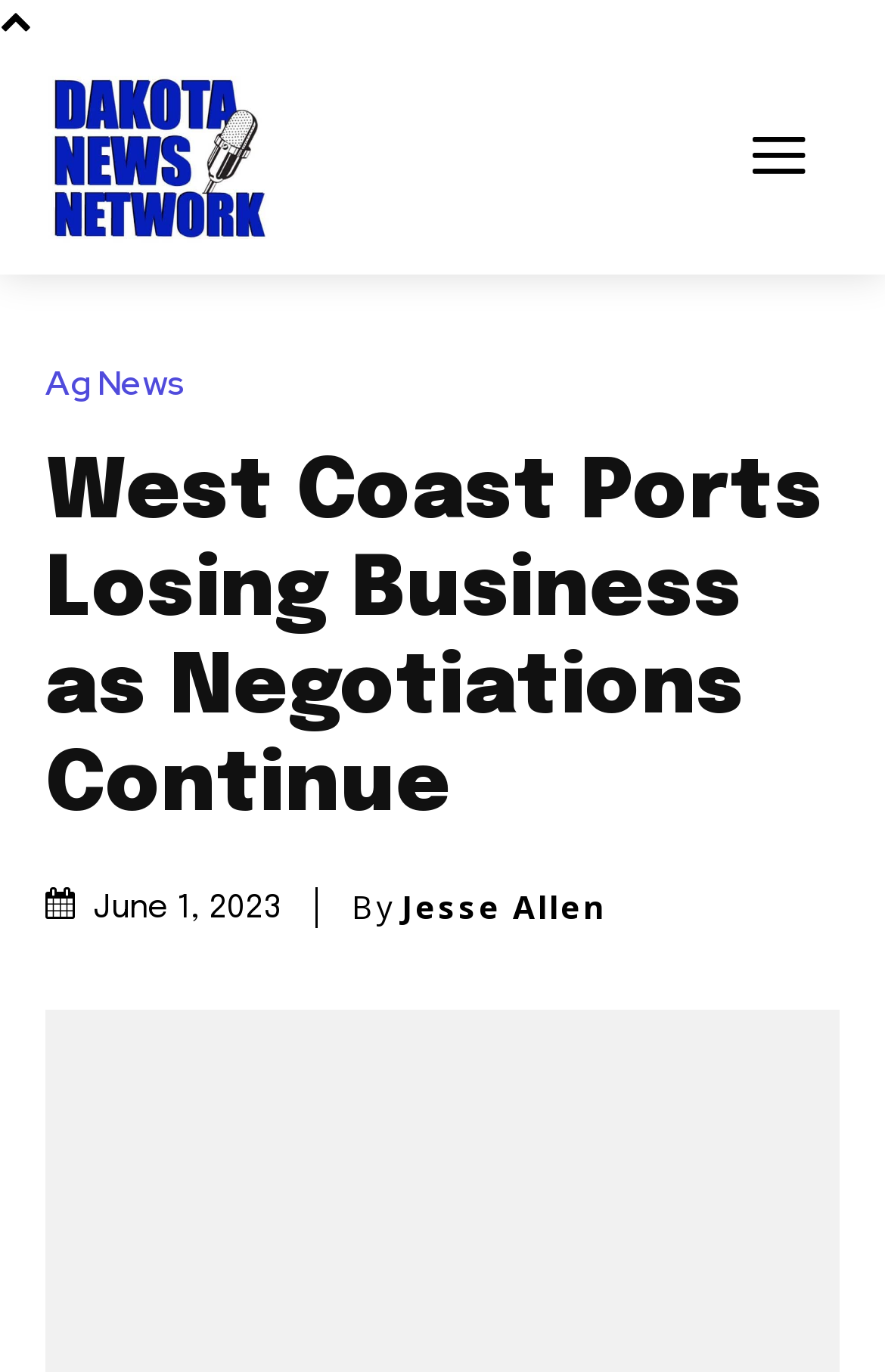What is the name of the news network?
Deliver a detailed and extensive answer to the question.

I found the name of the news network by looking at the root element of the webpage, which contains the text 'West Coast Ports Losing Business as Negotiations Continue | Dakota News Network'. The text 'Dakota News Network' indicates the name of the news network.